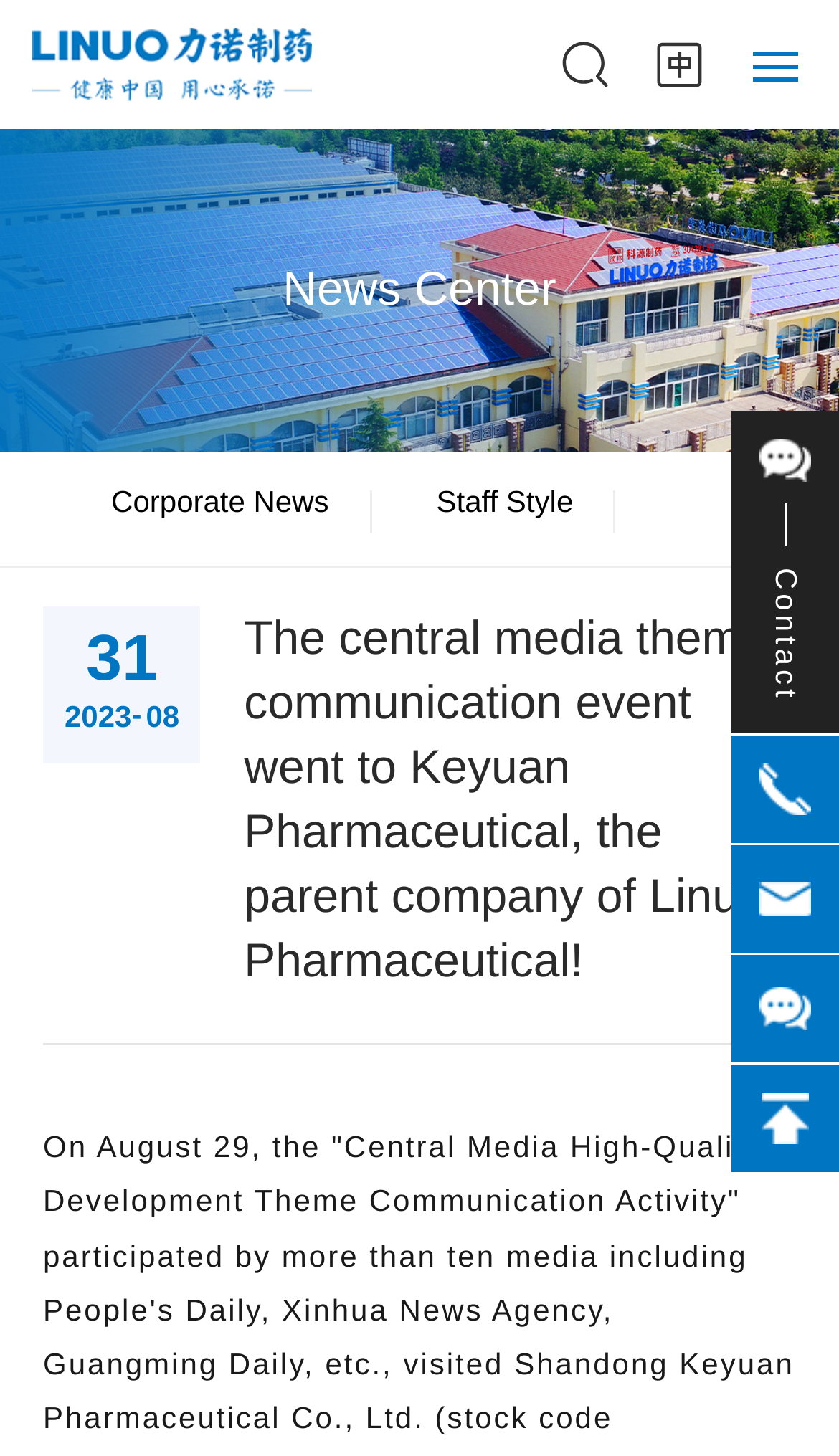Provide the bounding box coordinates of the HTML element this sentence describes: "Home Sweet Home". The bounding box coordinates consist of four float numbers between 0 and 1, i.e., [left, top, right, bottom].

None